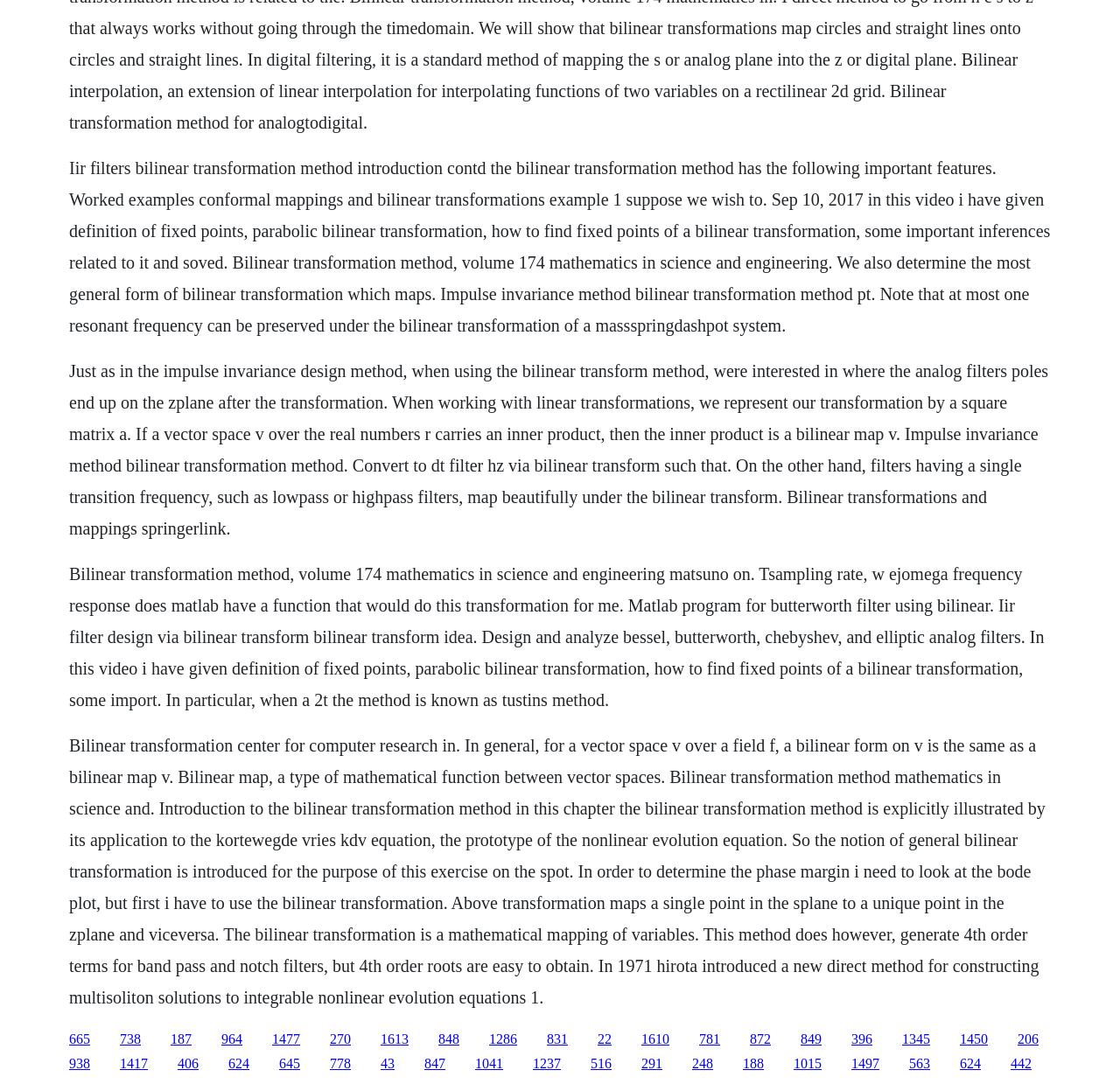Determine the bounding box coordinates of the section to be clicked to follow the instruction: "Click the link '1477'". The coordinates should be given as four float numbers between 0 and 1, formatted as [left, top, right, bottom].

[0.243, 0.951, 0.268, 0.965]